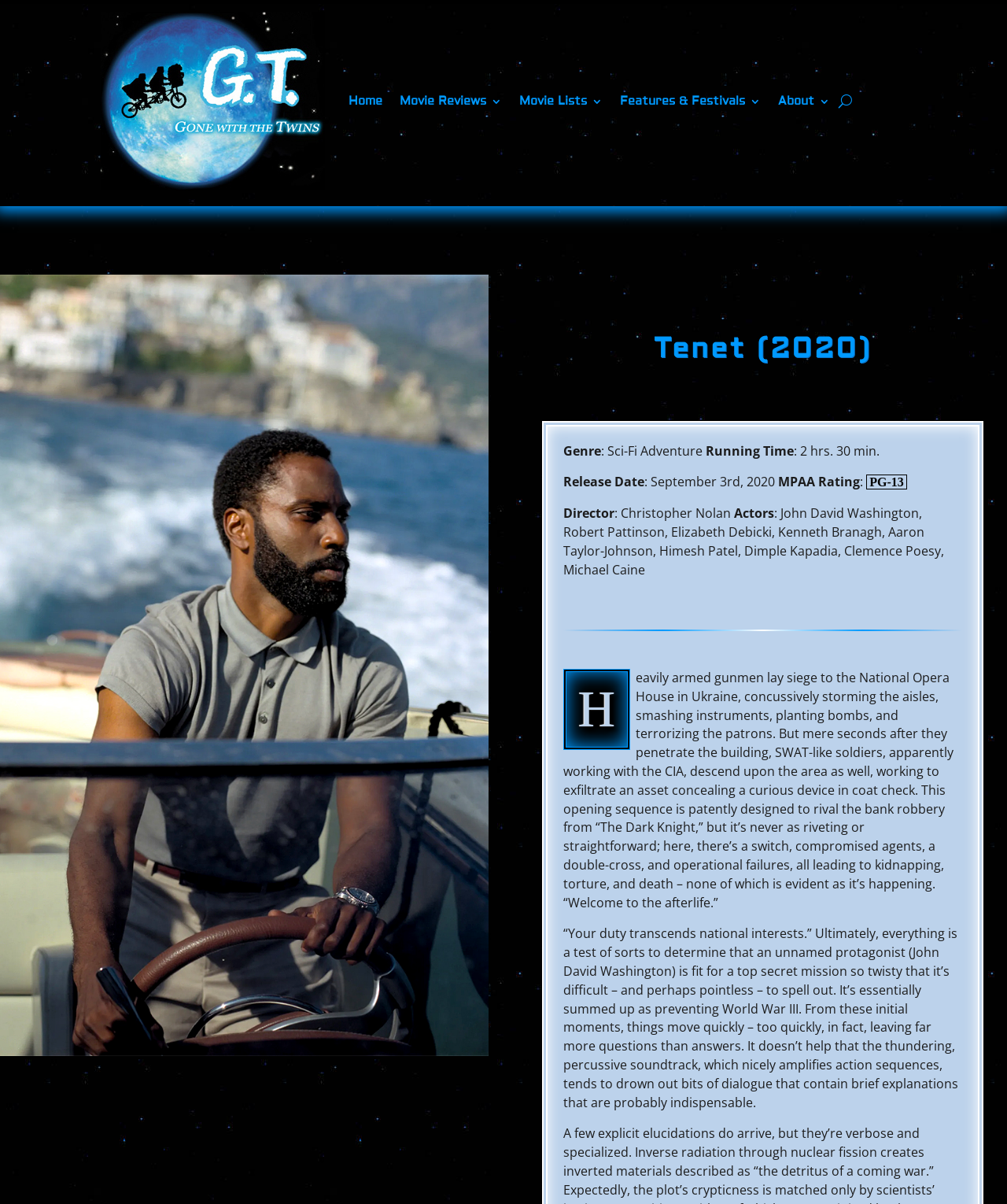Pinpoint the bounding box coordinates of the area that must be clicked to complete this instruction: "Visit the About Us page".

None